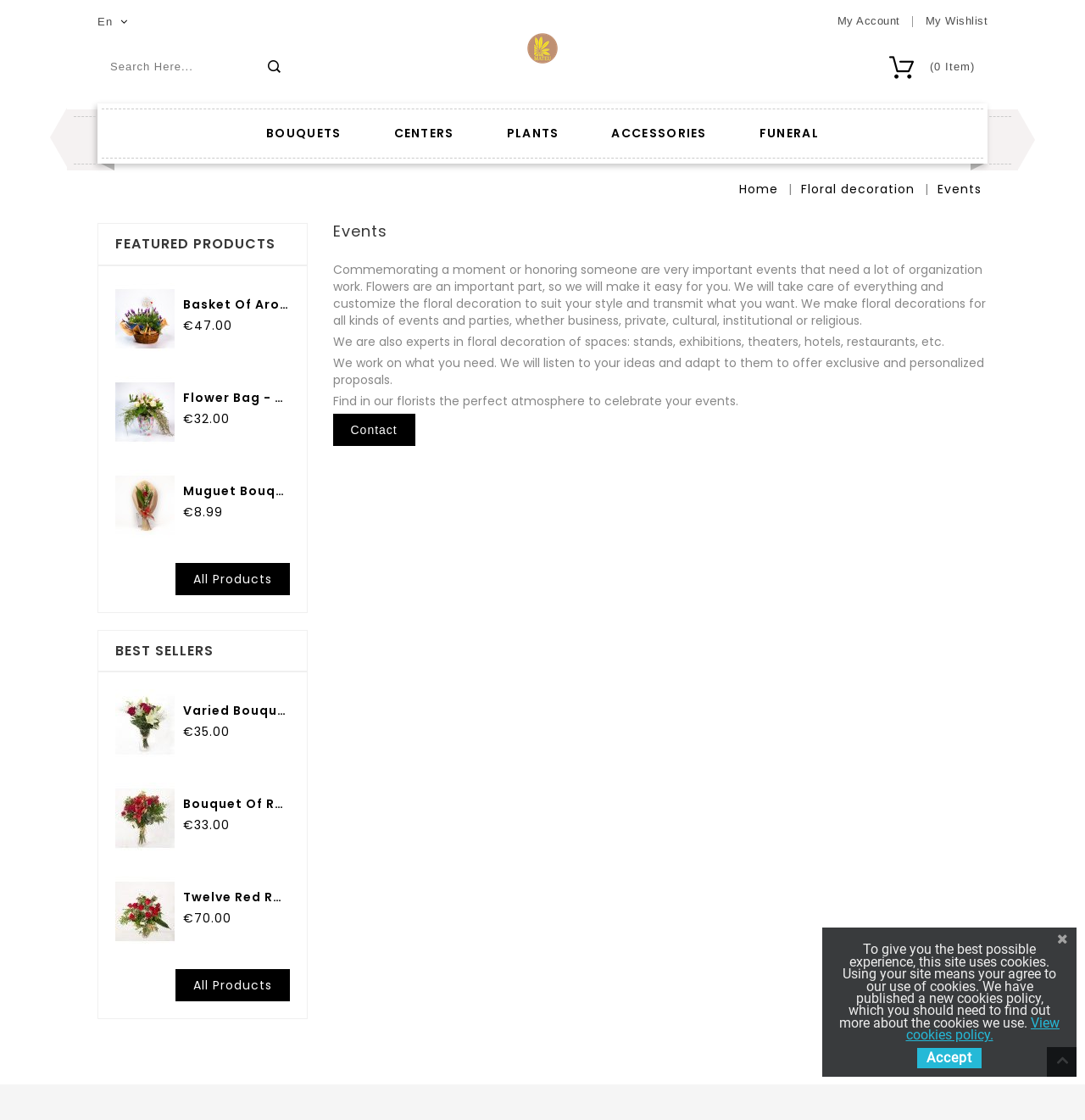Please determine the bounding box coordinates for the element that should be clicked to follow these instructions: "Go to Home page".

[0.681, 0.161, 0.721, 0.176]